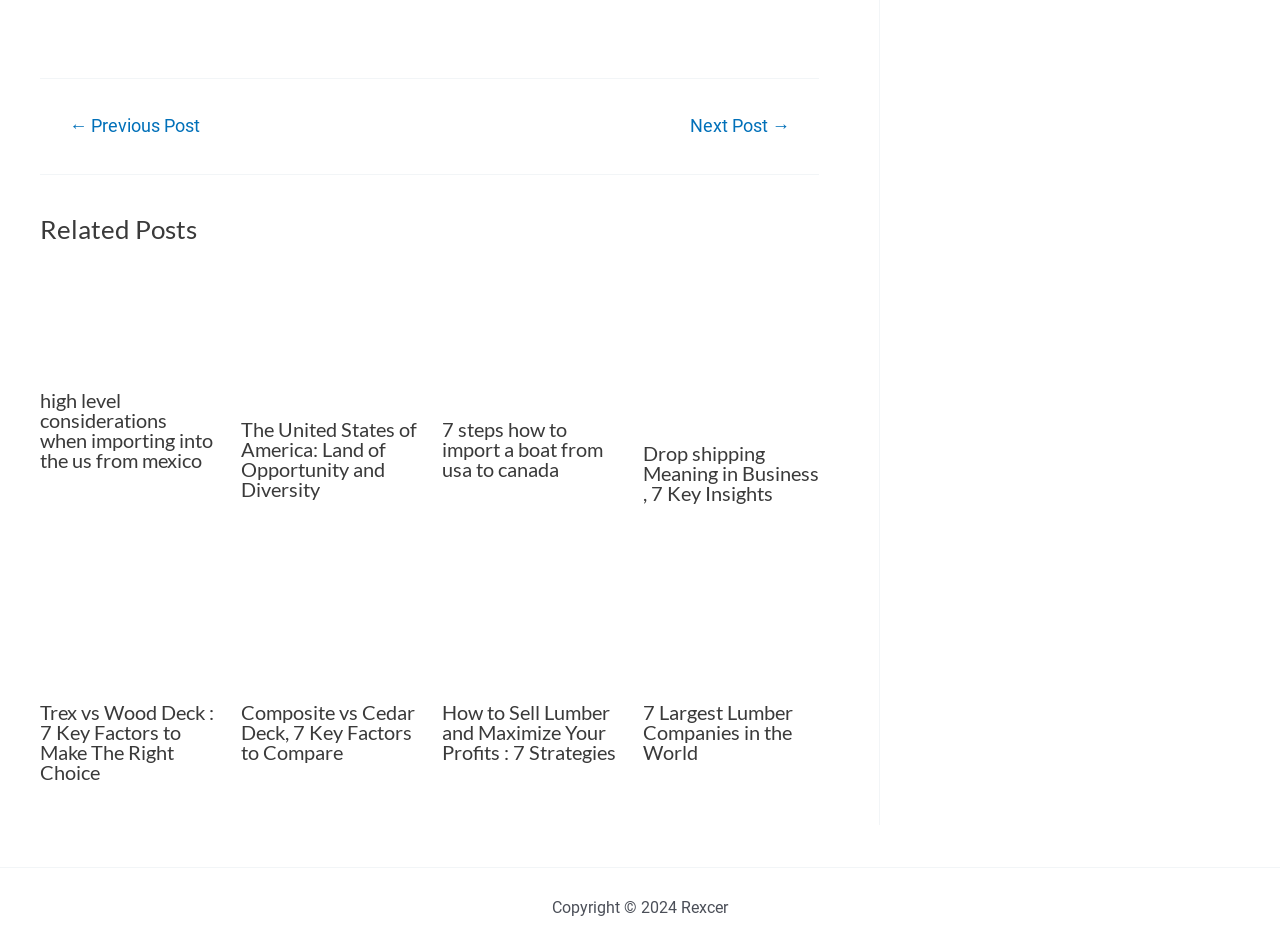Point out the bounding box coordinates of the section to click in order to follow this instruction: "read related post about importing into the us from mexico".

[0.031, 0.335, 0.169, 0.356]